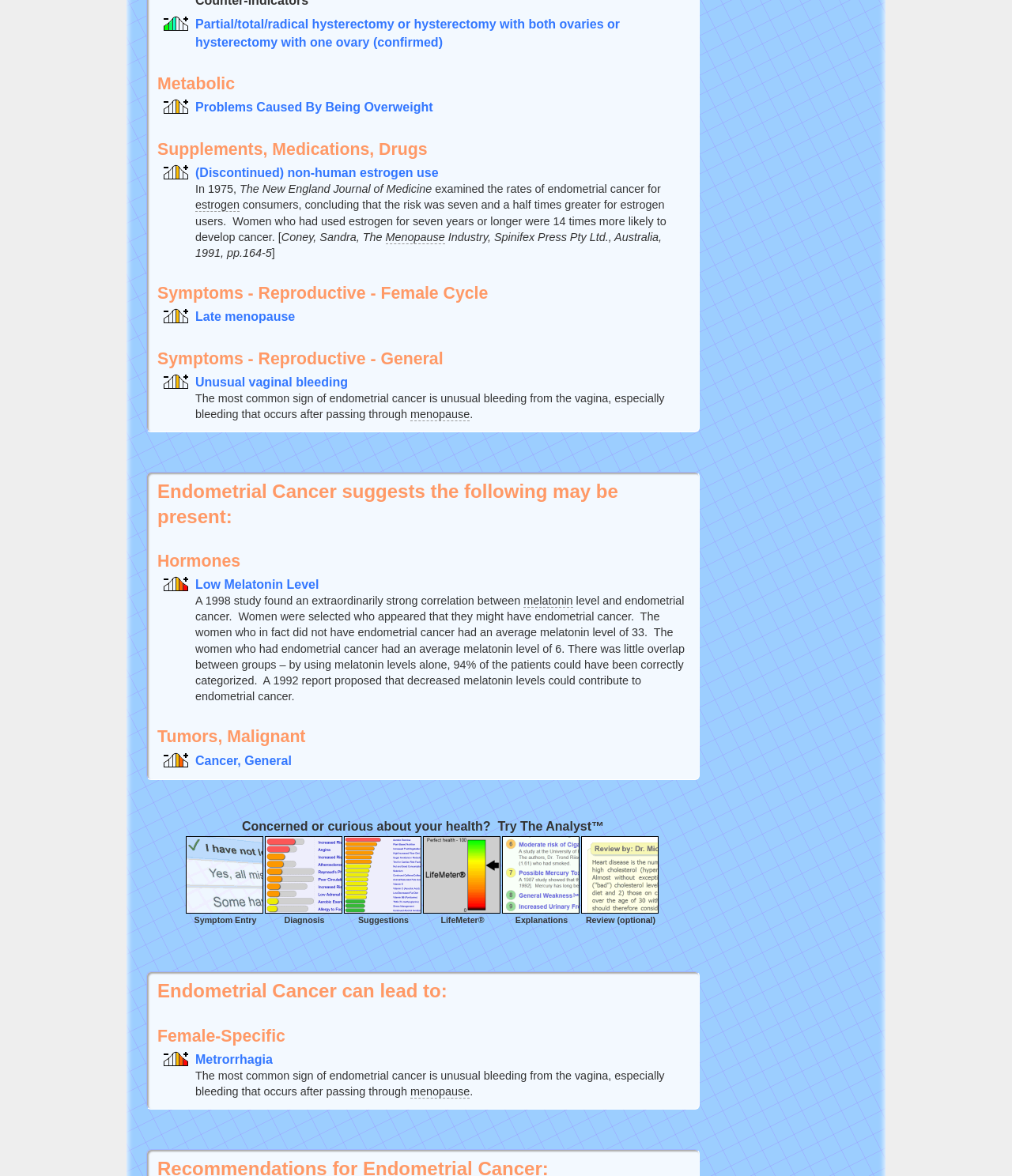Indicate the bounding box coordinates of the element that needs to be clicked to satisfy the following instruction: "Click the link 'Menopause'". The coordinates should be four float numbers between 0 and 1, i.e., [left, top, right, bottom].

[0.381, 0.196, 0.44, 0.207]